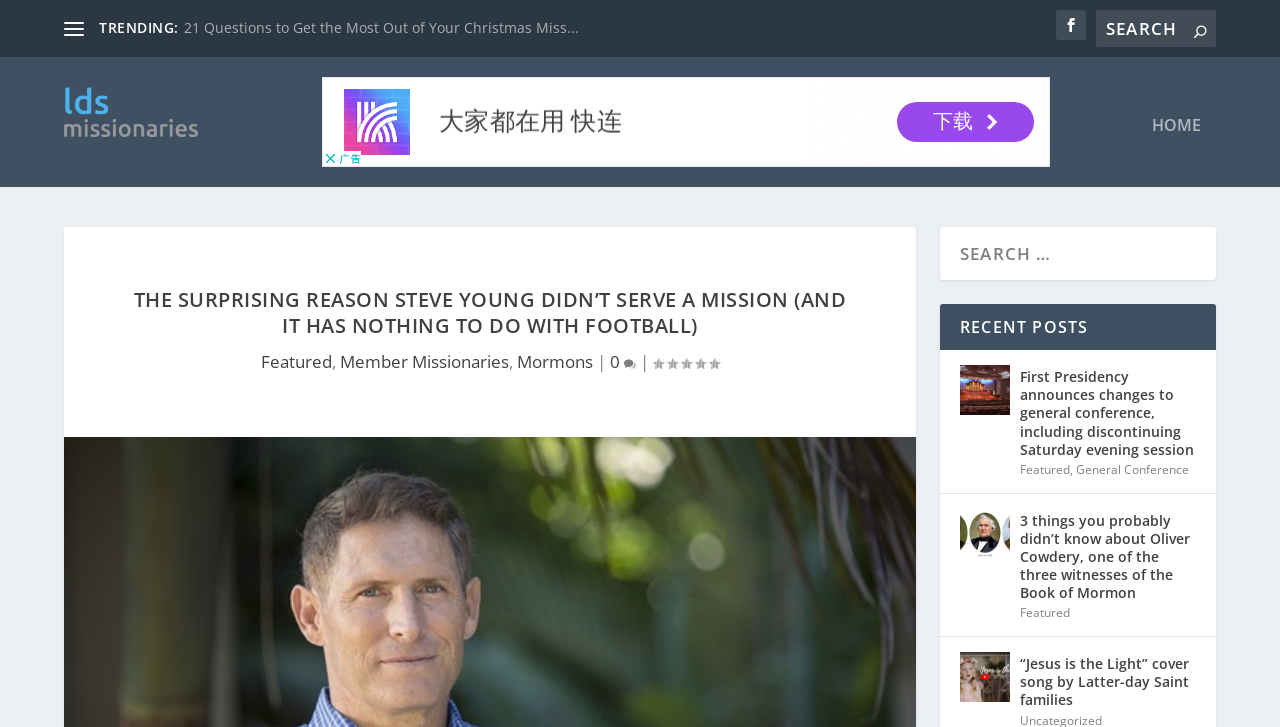Generate the text of the webpage's primary heading.

THE SURPRISING REASON STEVE YOUNG DIDN’T SERVE A MISSION (AND IT HAS NOTHING TO DO WITH FOOTBALL)